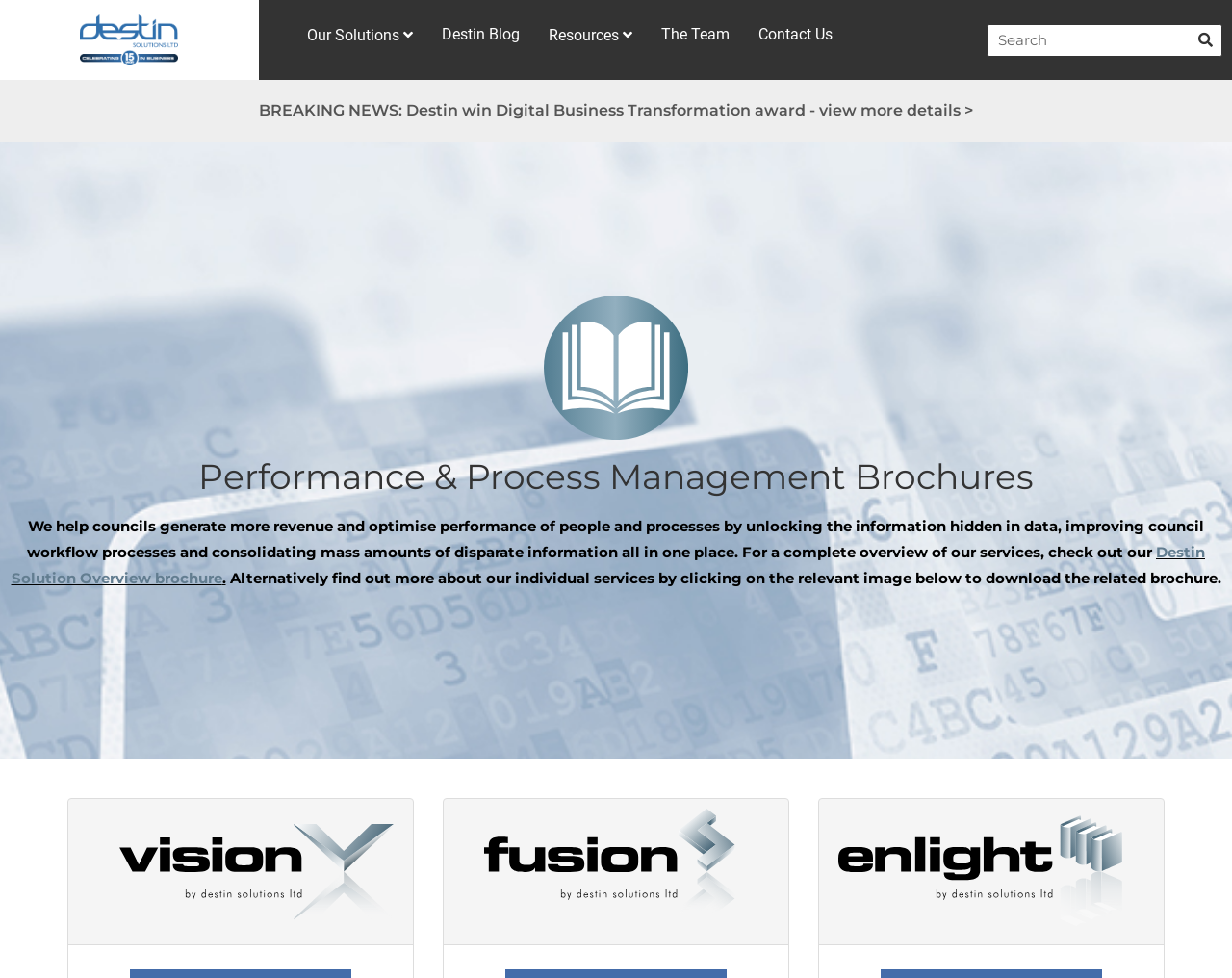Please identify the bounding box coordinates of the element on the webpage that should be clicked to follow this instruction: "Search for something". The bounding box coordinates should be given as four float numbers between 0 and 1, formatted as [left, top, right, bottom].

[0.801, 0.024, 0.992, 0.058]